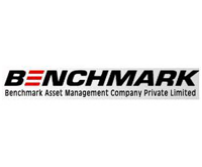Give a thorough and detailed caption for the image.

The image features the logo of "Benchmark Asset Management Company Private Limited," prominently displaying the word "BENCHMARK" in bold letters. The design includes dynamic elements, such as red and black text, which symbolize strength and reliability in the financial sector. This logo represents a firm dedicated to asset management, indicating its focus on providing investment solutions and financial services to clients. The branding conveys professionalism and expertise, making it an integral part of the company's identity within the competitive finance landscape.